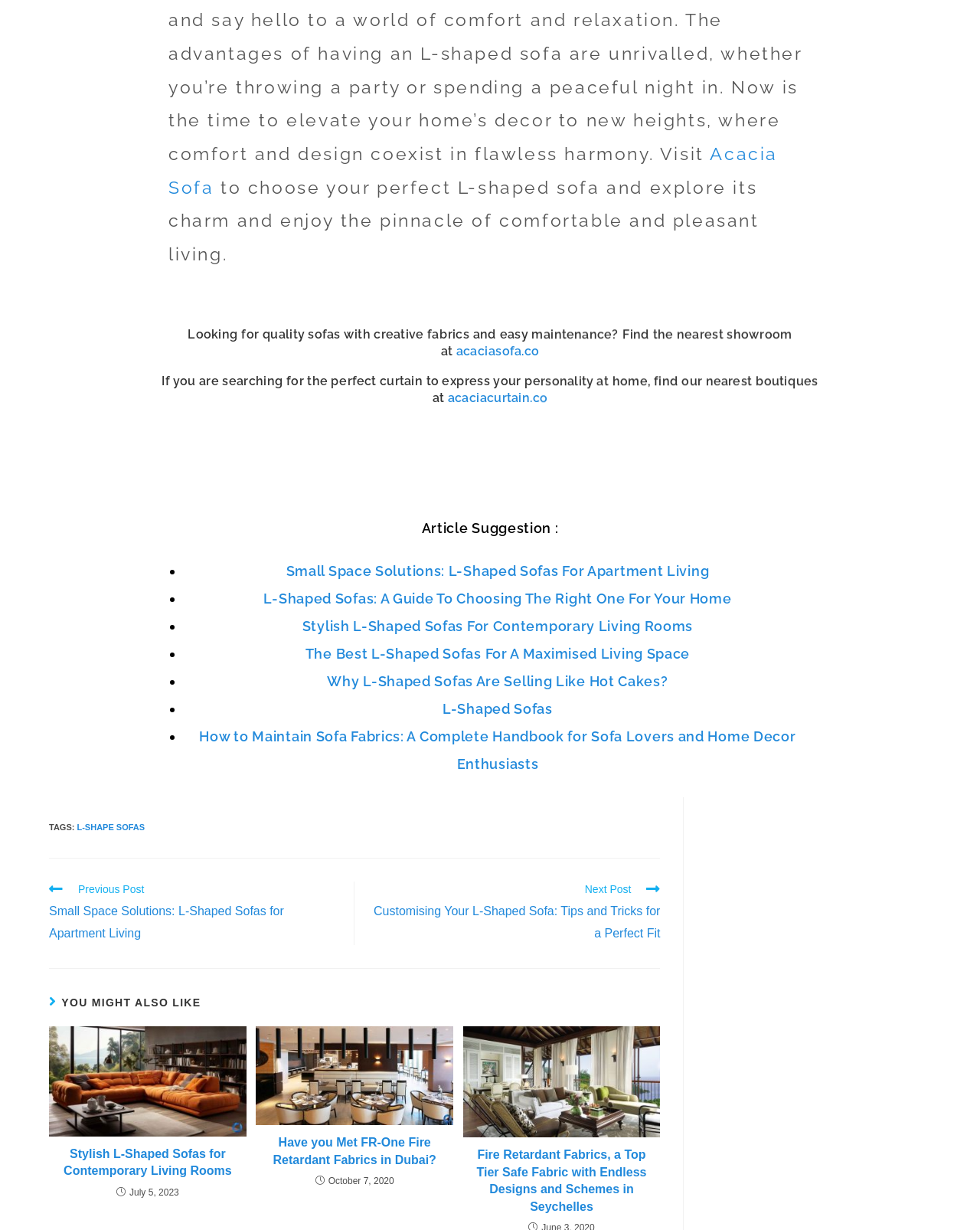Pinpoint the bounding box coordinates of the clickable element needed to complete the instruction: "Read more about Stylish L-Shaped Sofas for Contemporary Living Rooms". The coordinates should be provided as four float numbers between 0 and 1: [left, top, right, bottom].

[0.05, 0.835, 0.251, 0.924]